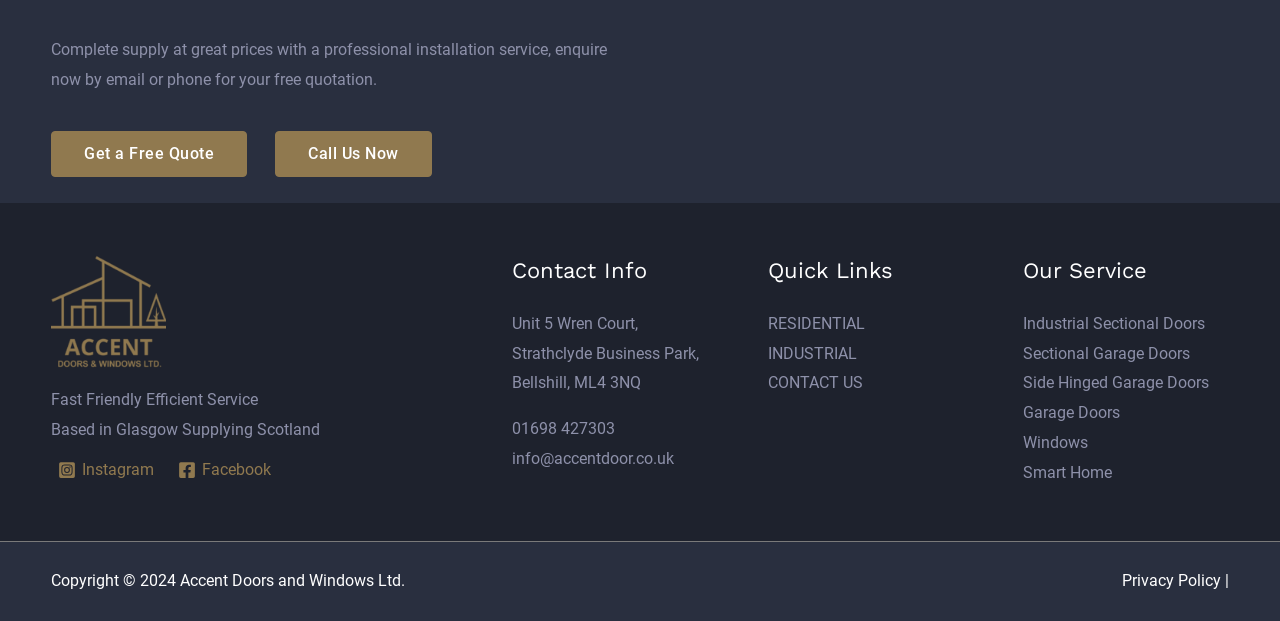Pinpoint the bounding box coordinates of the clickable area needed to execute the instruction: "Call us now". The coordinates should be specified as four float numbers between 0 and 1, i.e., [left, top, right, bottom].

[0.215, 0.211, 0.337, 0.285]